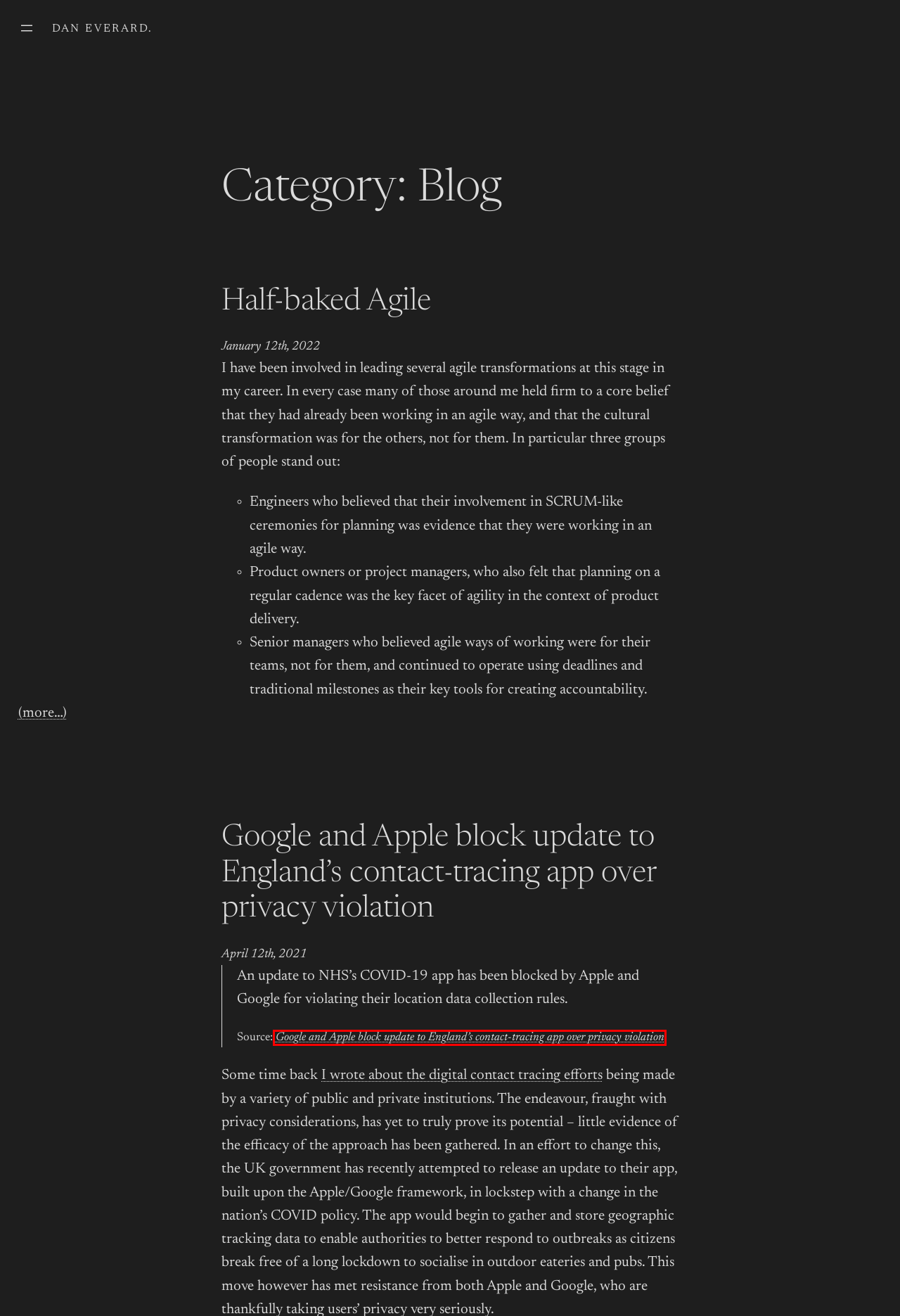You have a screenshot of a webpage with a red bounding box around a UI element. Determine which webpage description best matches the new webpage that results from clicking the element in the bounding box. Here are the candidates:
A. Google and Apple block update to England’s contact-tracing app over privacy violation – Dan Everard.
B. Dan Everard. – Thoughts & photographs.
C. On privacy and contact tracing – Dan Everard.
D. Minna-jima – Dan Everard.
E. The “Shift Left” Approach: A Heuristic Breadth First Search Analogy – Dan Everard.
F. Google and Apple block update to England's contact-tracing app
G. Half-baked Agile – Dan Everard.
H. The urban impact of 5G – Dan Everard.

F